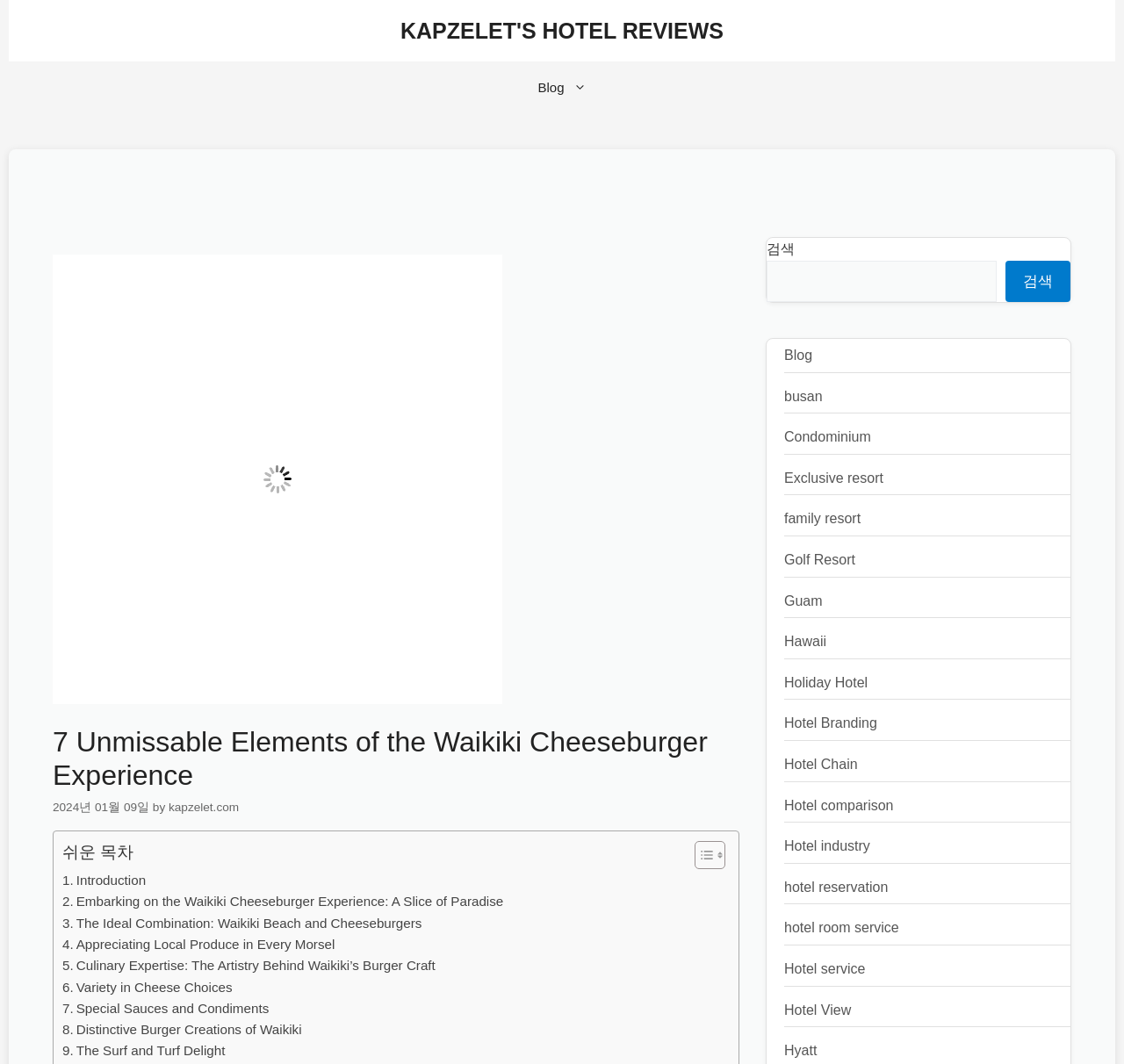Identify and extract the main heading from the webpage.

7 Unmissable Elements of the Waikiki Cheeseburger Experience